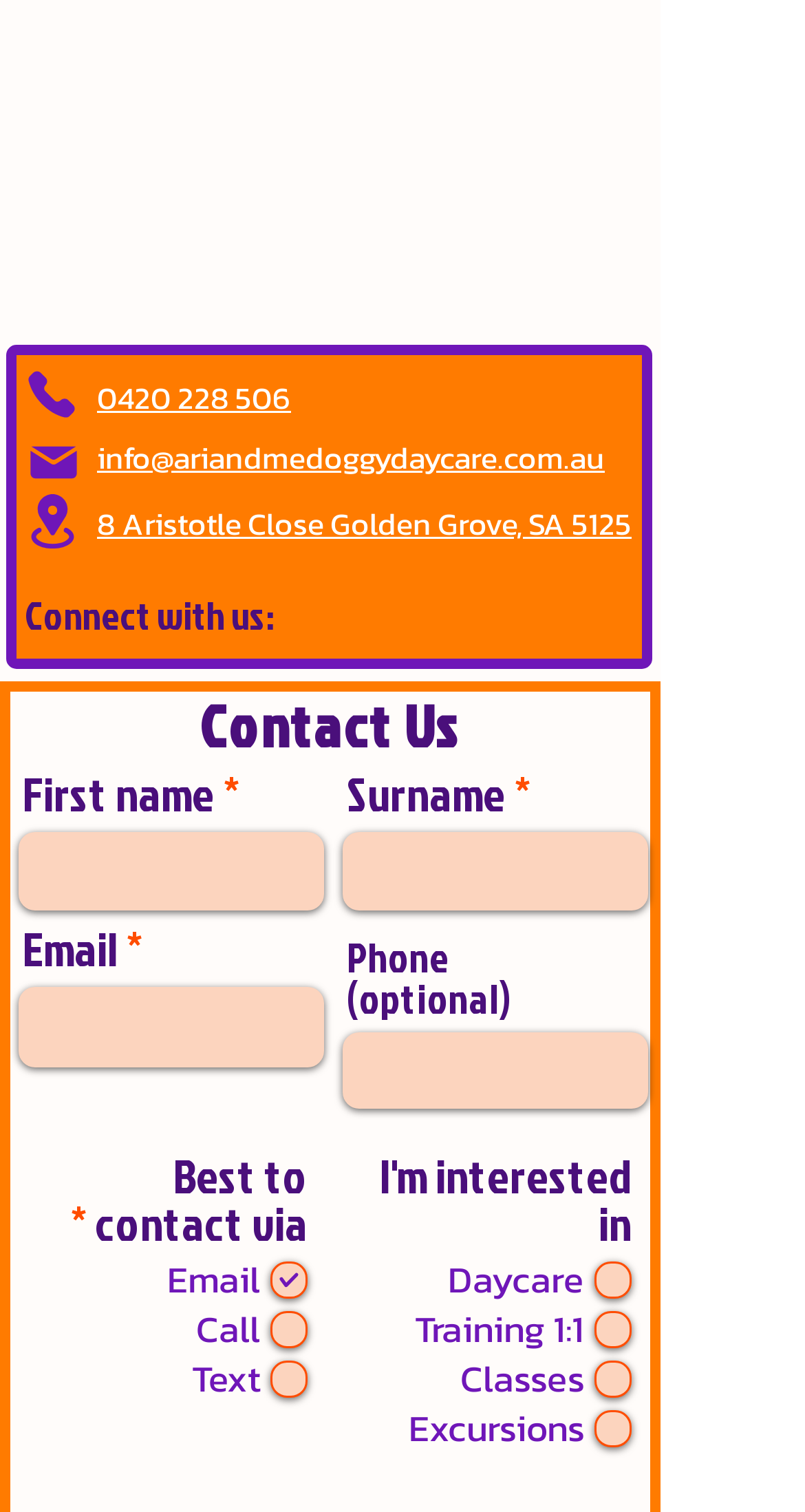Identify the bounding box coordinates of the element that should be clicked to fulfill this task: "Select the 'Love' category". The coordinates should be provided as four float numbers between 0 and 1, i.e., [left, top, right, bottom].

None